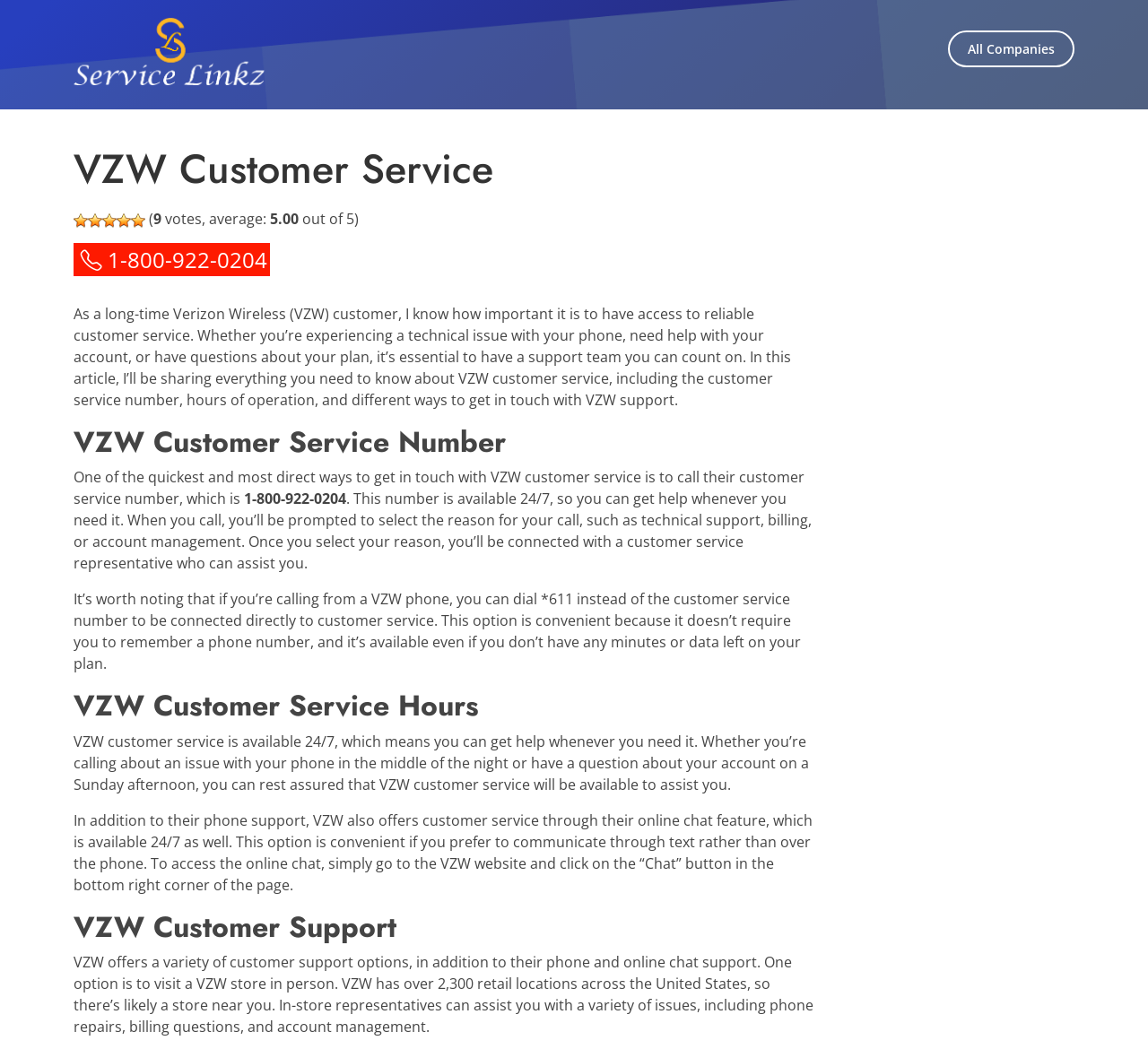What is the alternative to calling the customer service number from a VZW phone?
From the image, provide a succinct answer in one word or a short phrase.

*611